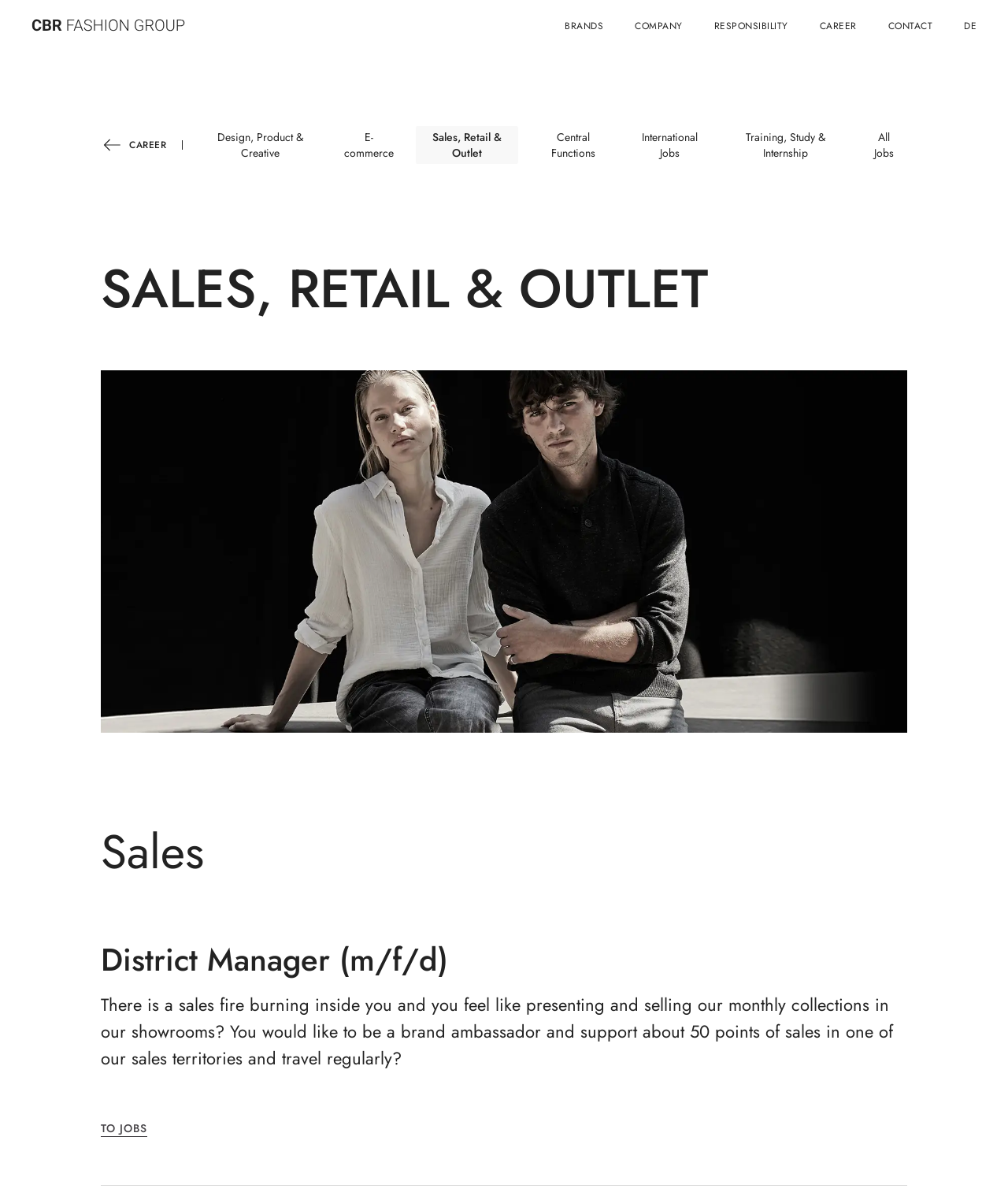Can you specify the bounding box coordinates for the region that should be clicked to fulfill this instruction: "Go to CAREER page".

[0.813, 0.013, 0.85, 0.029]